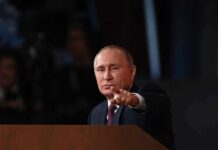Provide a comprehensive description of the image.

The image captures a moment featuring a prominent figure, likely during a significant public address or event. The individual is gesturing assertively while speaking, conveying a sense of authority and engagement with the audience. The setting appears to be a formal venue, suggesting a dramatic or impactful statement is being made. This particular moment is likely associated with themes of political discourse, asserting power, or addressing pressing global issues, as hinted by the surrounding context of related articles discussing significant political events, such as protests and diplomatic matters.